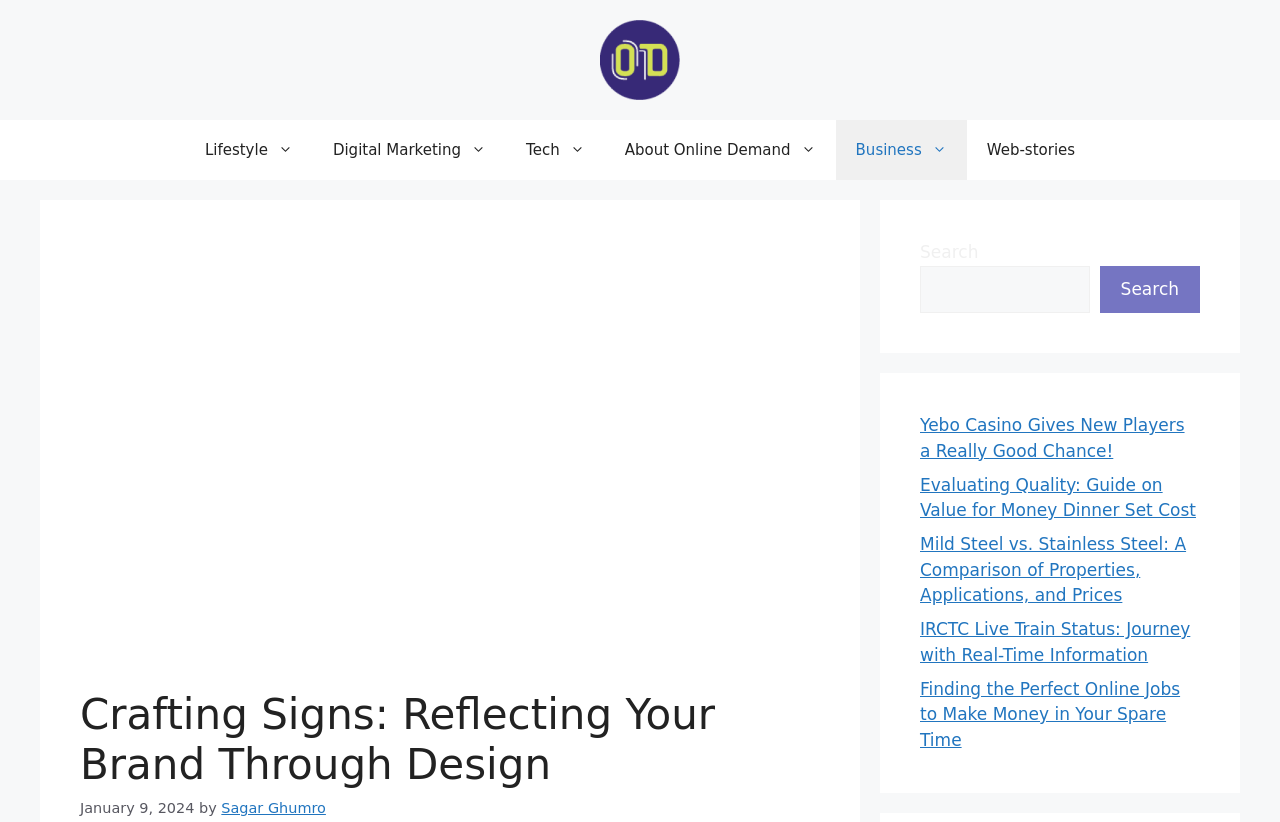Specify the bounding box coordinates of the area that needs to be clicked to achieve the following instruction: "Go to main navigation".

None